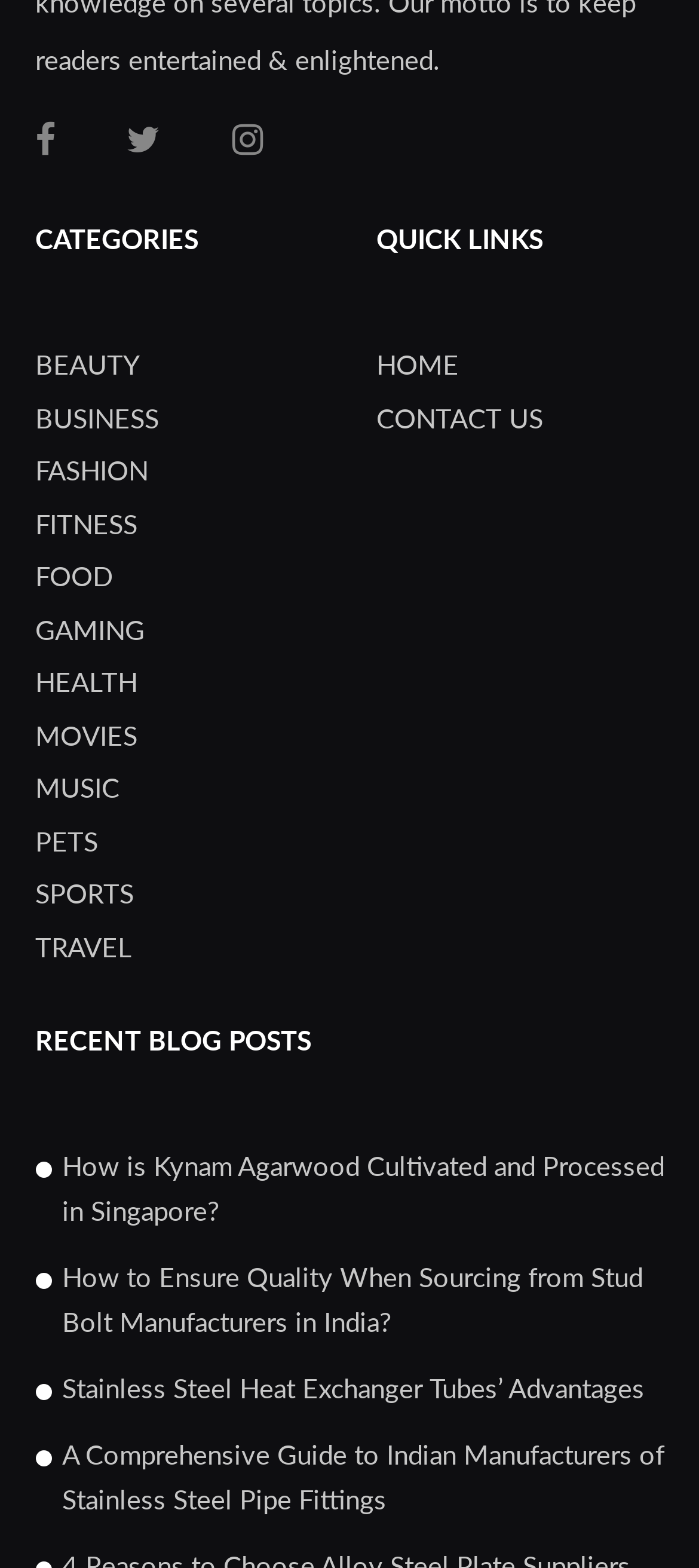Look at the image and give a detailed response to the following question: Is there a category for 'TECHNOLOGY'?

I looked at the links under the 'CATEGORIES' heading and did not find a category for 'TECHNOLOGY'. The categories listed are 'BEAUTY', 'BUSINESS', 'FASHION', 'FITNESS', 'FOOD', 'GAMING', 'HEALTH', 'MOVIES', 'MUSIC', 'PETS', 'SPORTS', and 'TRAVEL', but not 'TECHNOLOGY'.